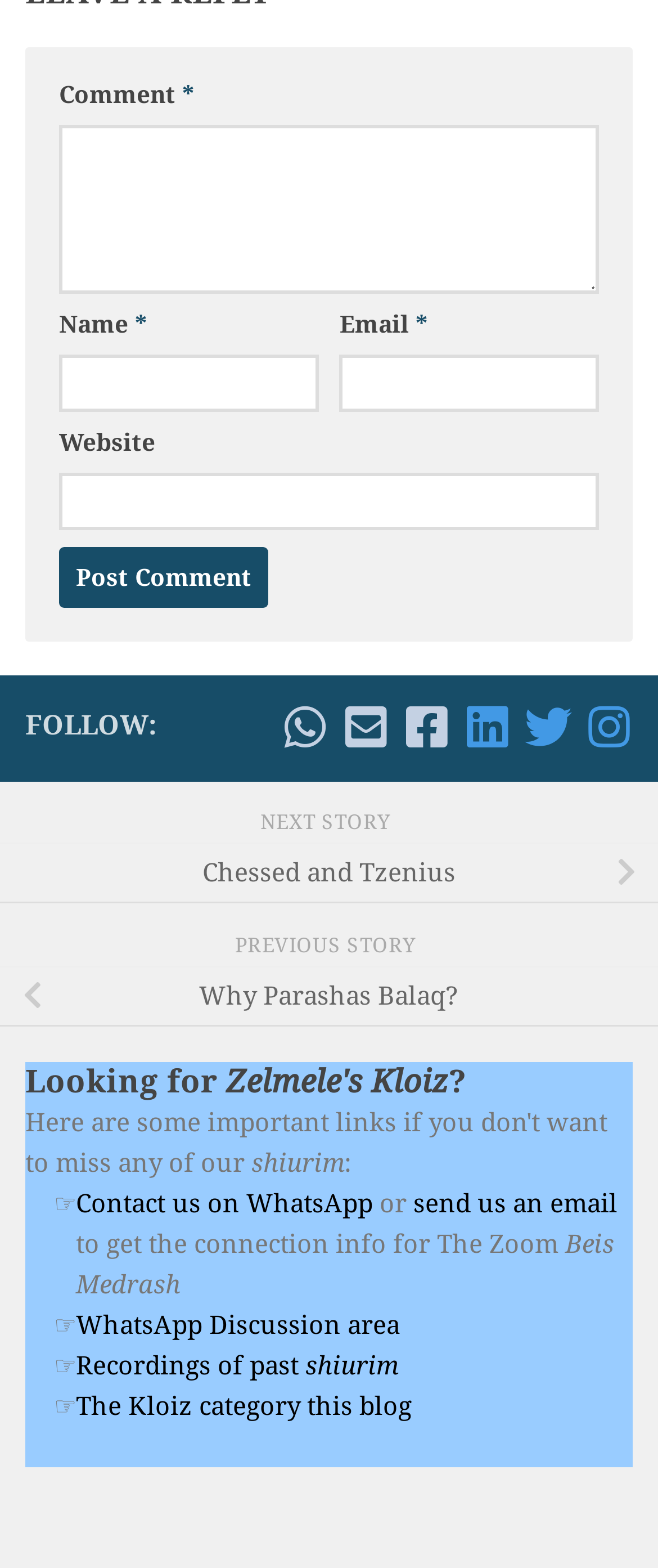What is the topic of the 'shiurim'?
Using the image, elaborate on the answer with as much detail as possible.

The webpage mentions 'shiurim' and provides a link to 'The Kloiz category this blog', which suggests that the topic of the 'shiurim' is related to Zelmele's Kloiz.